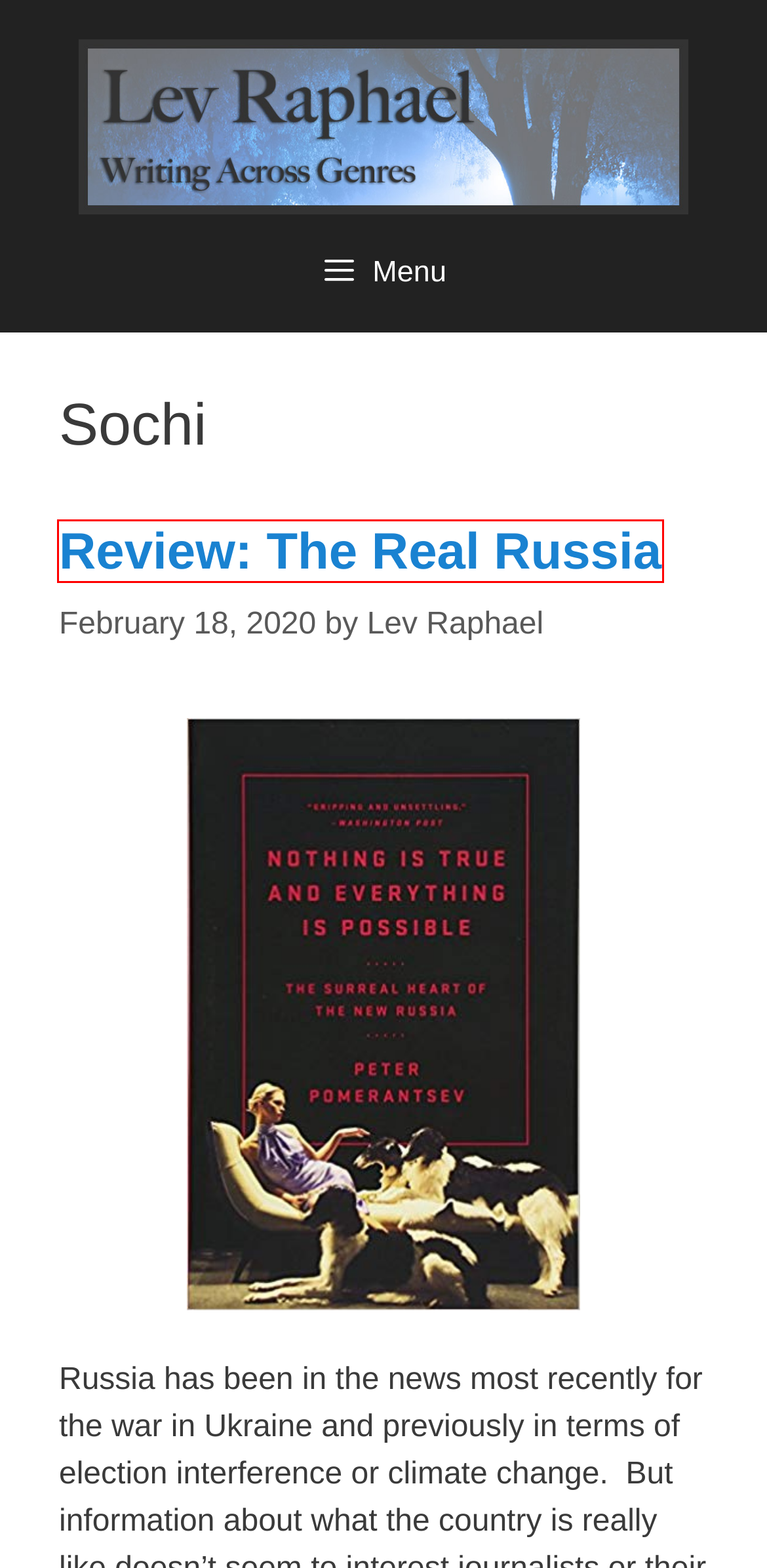Examine the screenshot of a webpage with a red bounding box around a UI element. Your task is to identify the webpage description that best corresponds to the new webpage after clicking the specified element. The given options are:
A. Writing Across Genres – Book Reviews, Advice for Writers
B. May 2014 – Writing Across Genres
C. Review: The Real Russia – Writing Across Genres
D. Michigan Book Awards – Writing Across Genres
E. Writing for free – Writing Across Genres
F. Erotic Fiction – Writing Across Genres
G. April 2015 – Writing Across Genres
H. PR – Writing Across Genres

C